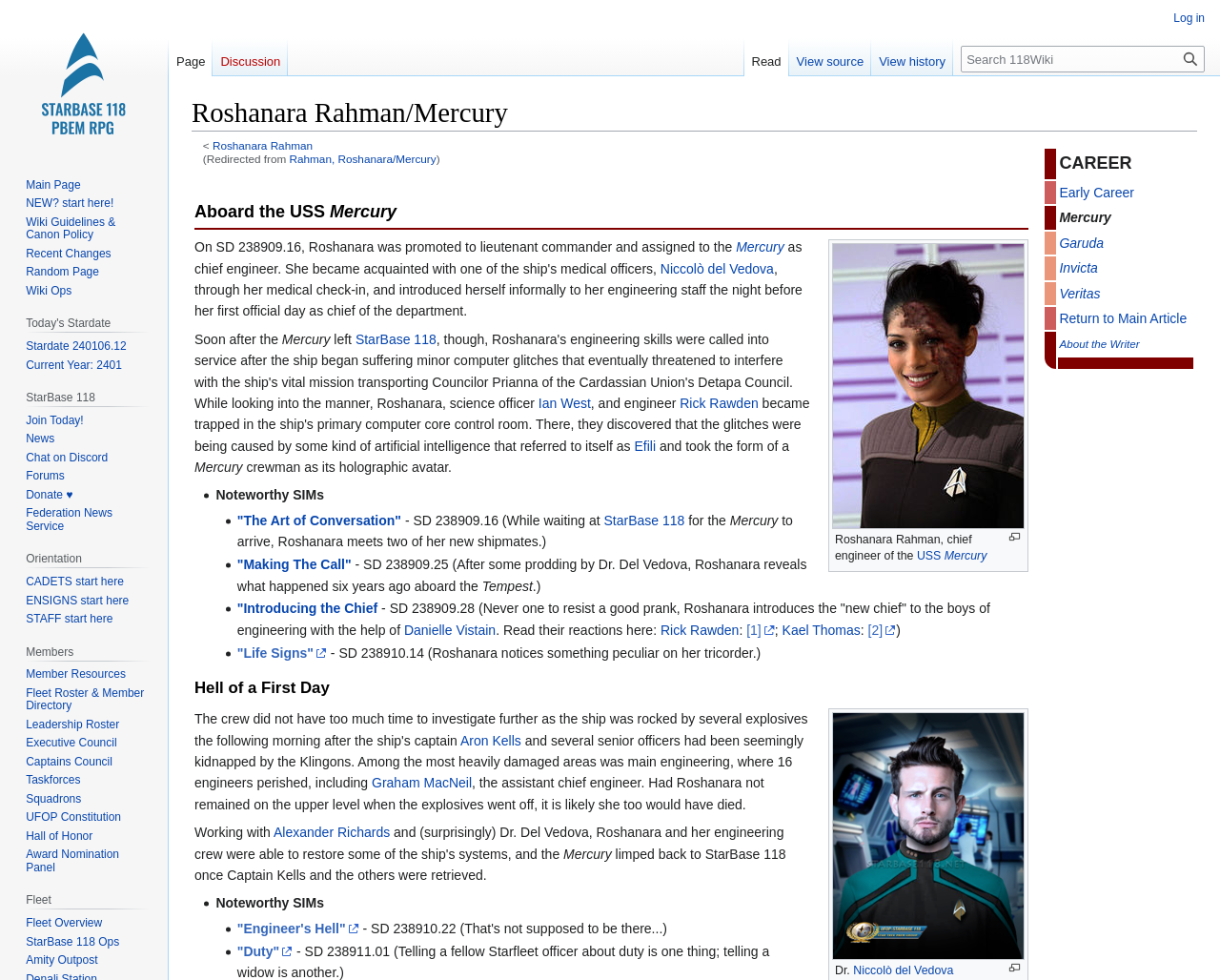What is Roshanara Rahman's role on the USS Mercury?
Carefully examine the image and provide a detailed answer to the question.

Based on the webpage content, Roshanara Rahman is the chief engineer of the USS Mercury, as mentioned in the paragraph 'On SD 238909.16, Roshanara was promoted to lieutenant commander and assigned to the Mercury'.